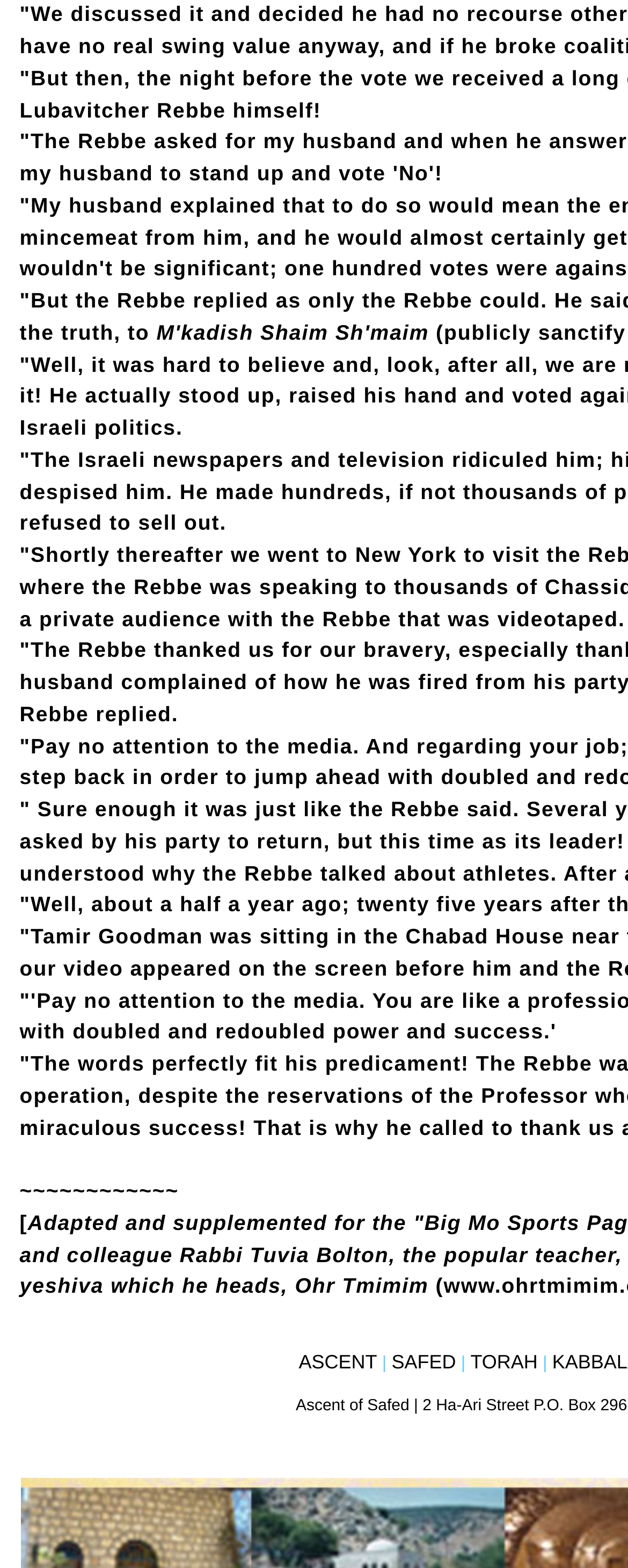From the webpage screenshot, identify the region described by ASCENT. Provide the bounding box coordinates as (top-left x, top-left y, bottom-right x, bottom-right y), with each value being a floating point number between 0 and 1.

[0.476, 0.86, 0.6, 0.875]